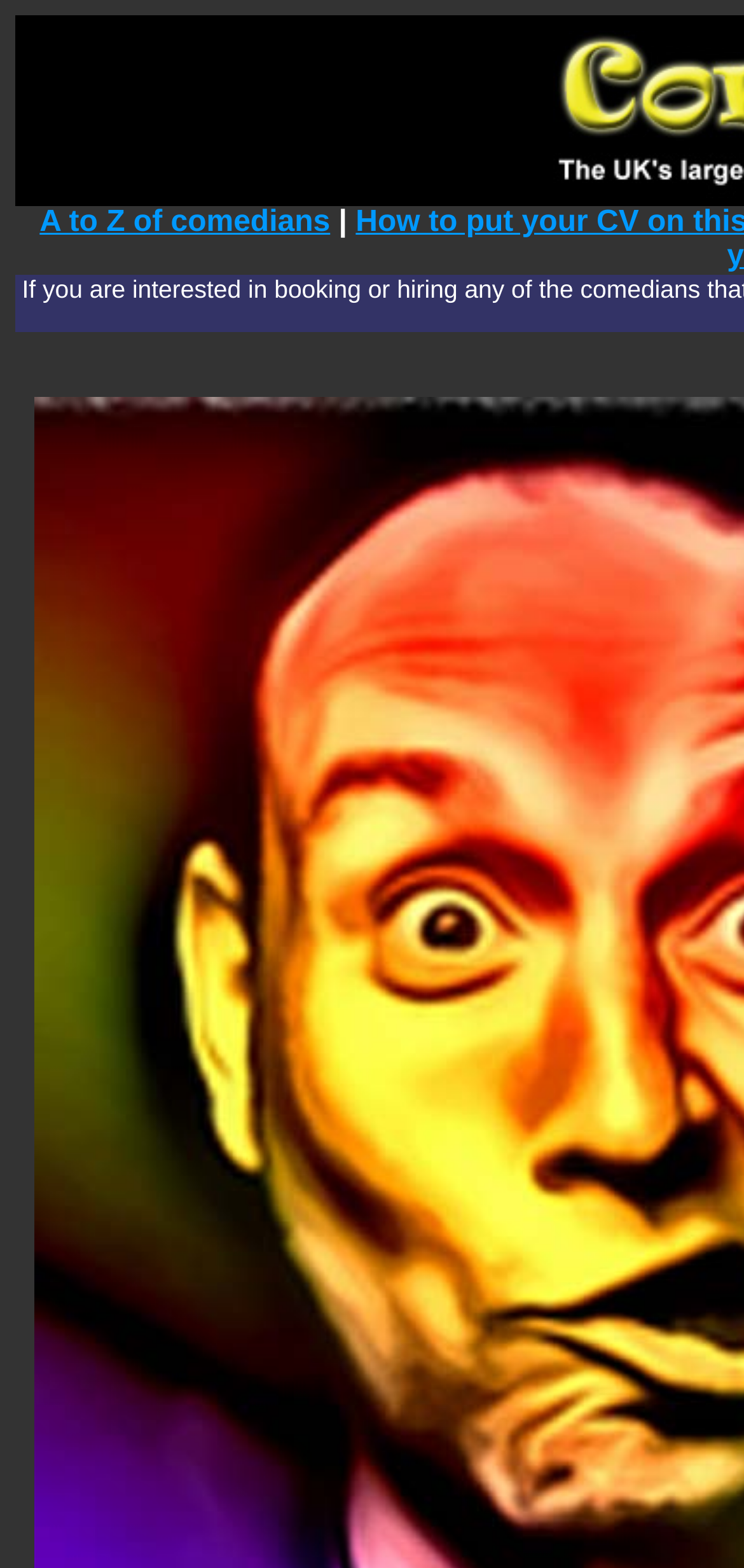Please locate the UI element described by "A to Z of comedians" and provide its bounding box coordinates.

[0.053, 0.131, 0.444, 0.152]